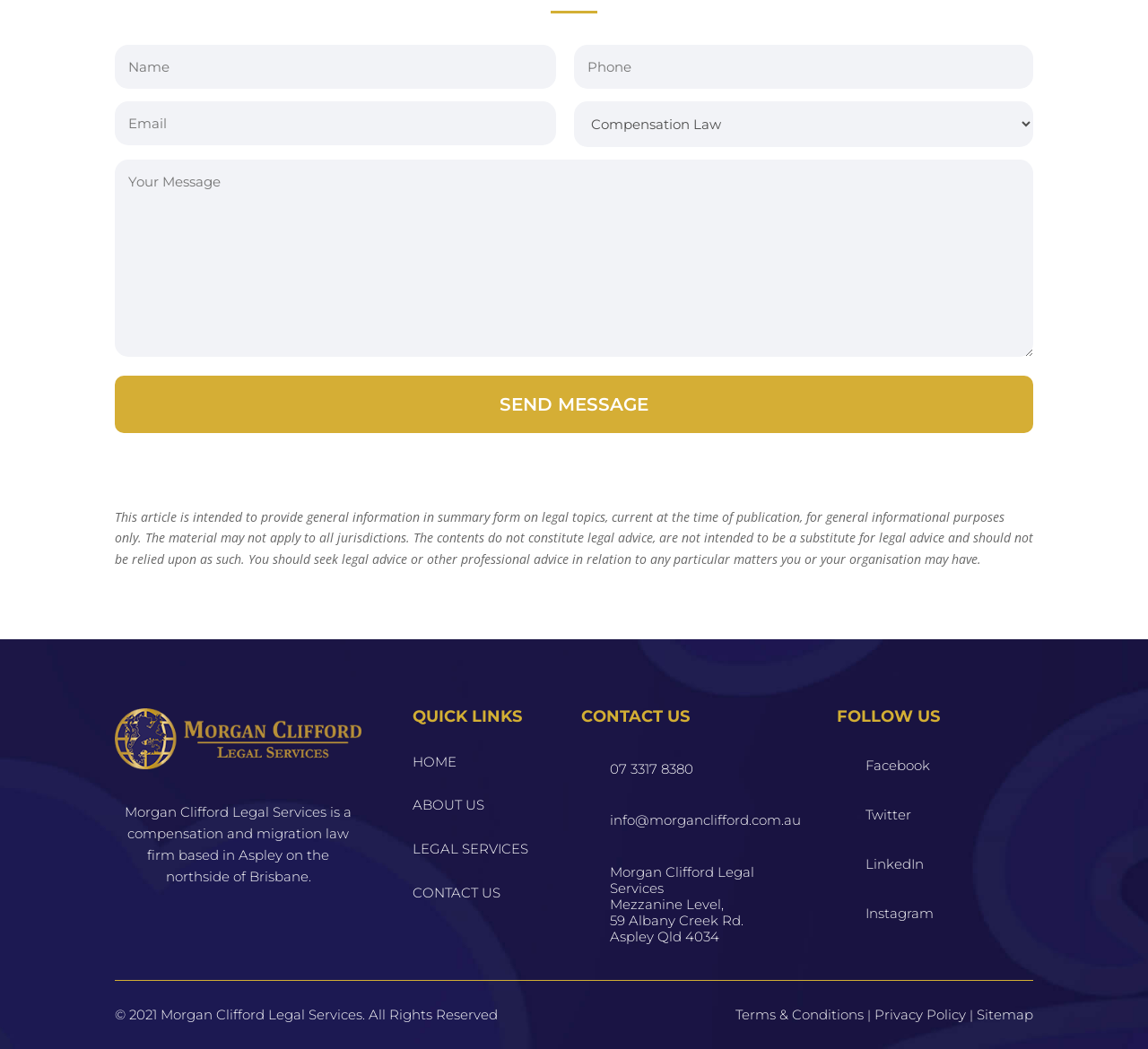Please examine the image and provide a detailed answer to the question: What is the copyright year of the webpage?

The copyright year is mentioned at the bottom of the webpage, specifically in the StaticText element with the text '© 2021'.